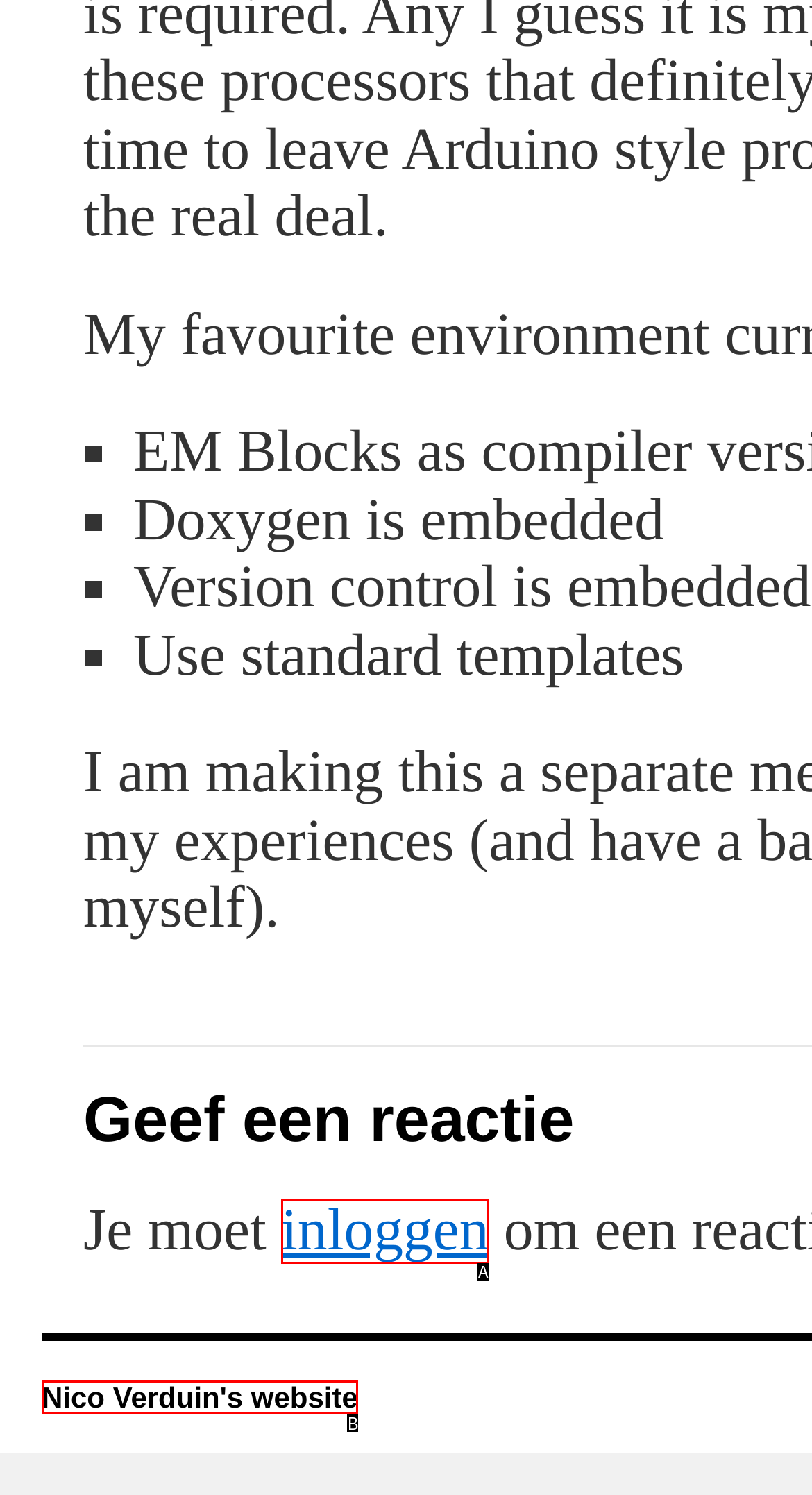Based on the description: inloggen, select the HTML element that best fits. Reply with the letter of the correct choice from the options given.

A